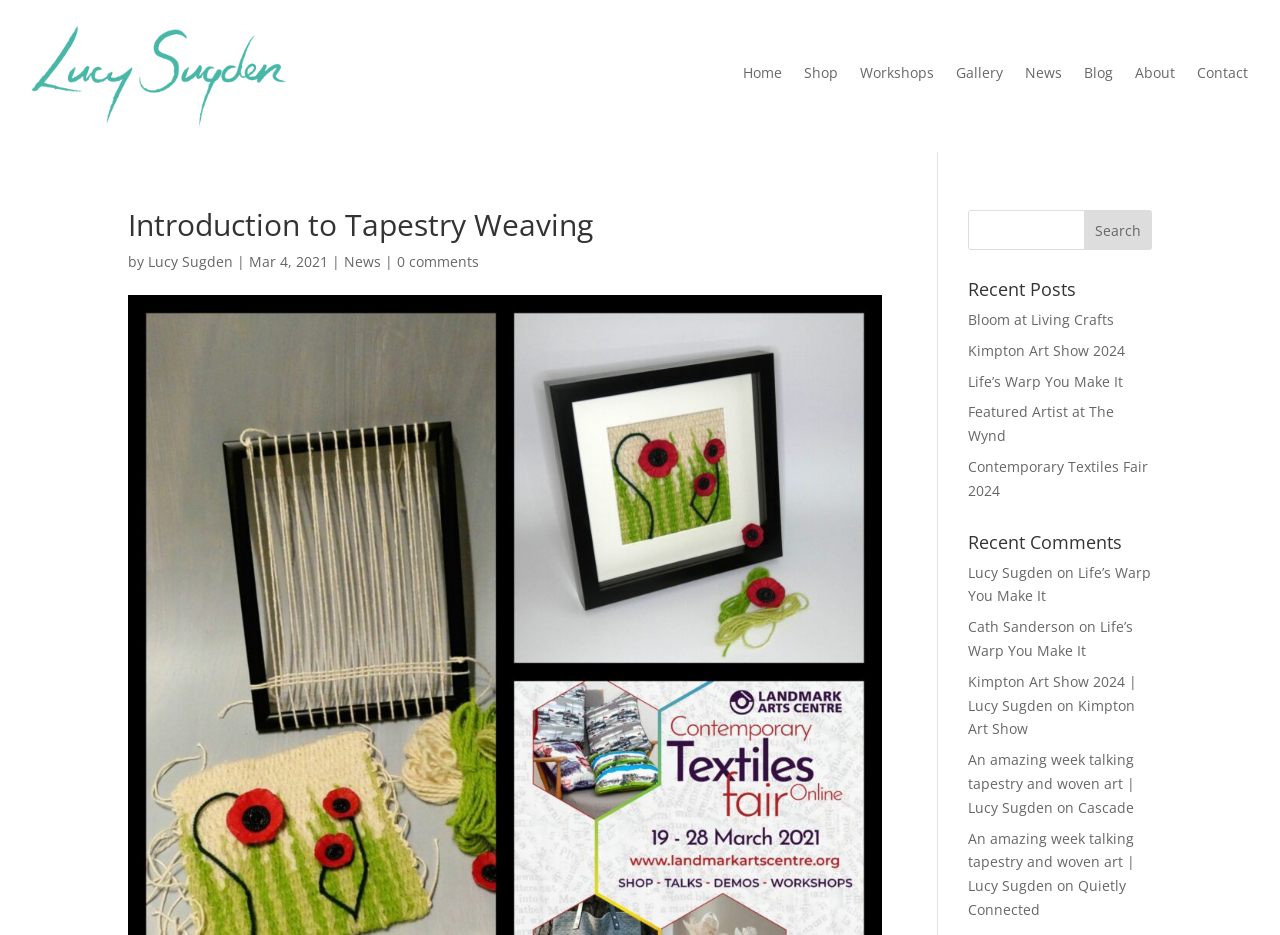Specify the bounding box coordinates for the region that must be clicked to perform the given instruction: "Search for something".

[0.756, 0.225, 0.9, 0.267]